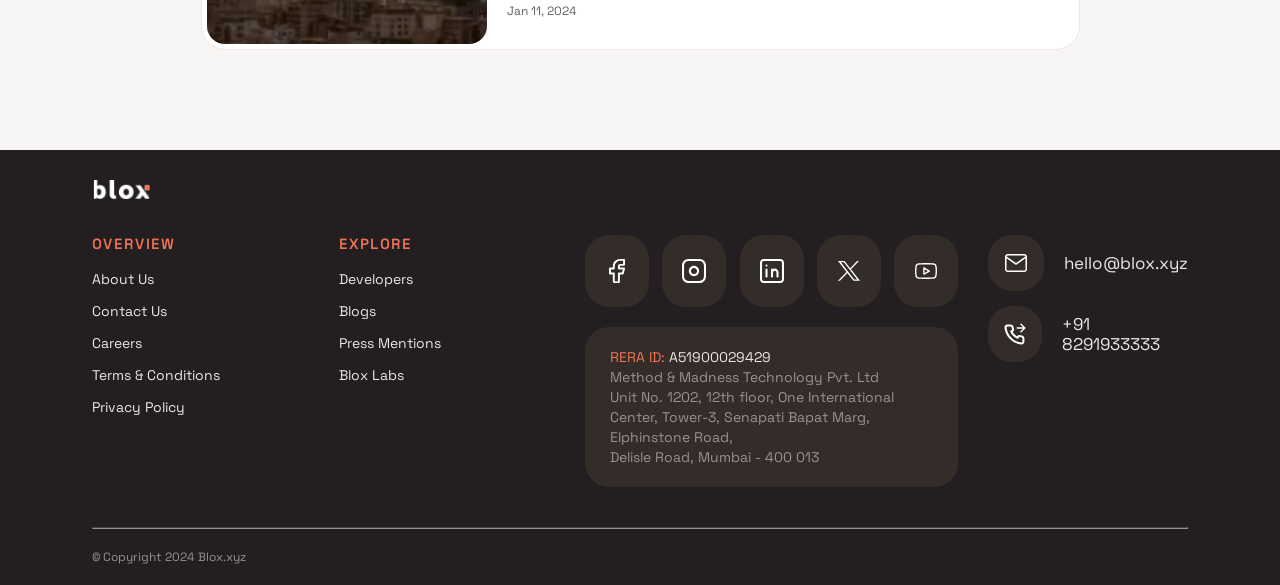Please specify the bounding box coordinates of the region to click in order to perform the following instruction: "Search the collection".

None